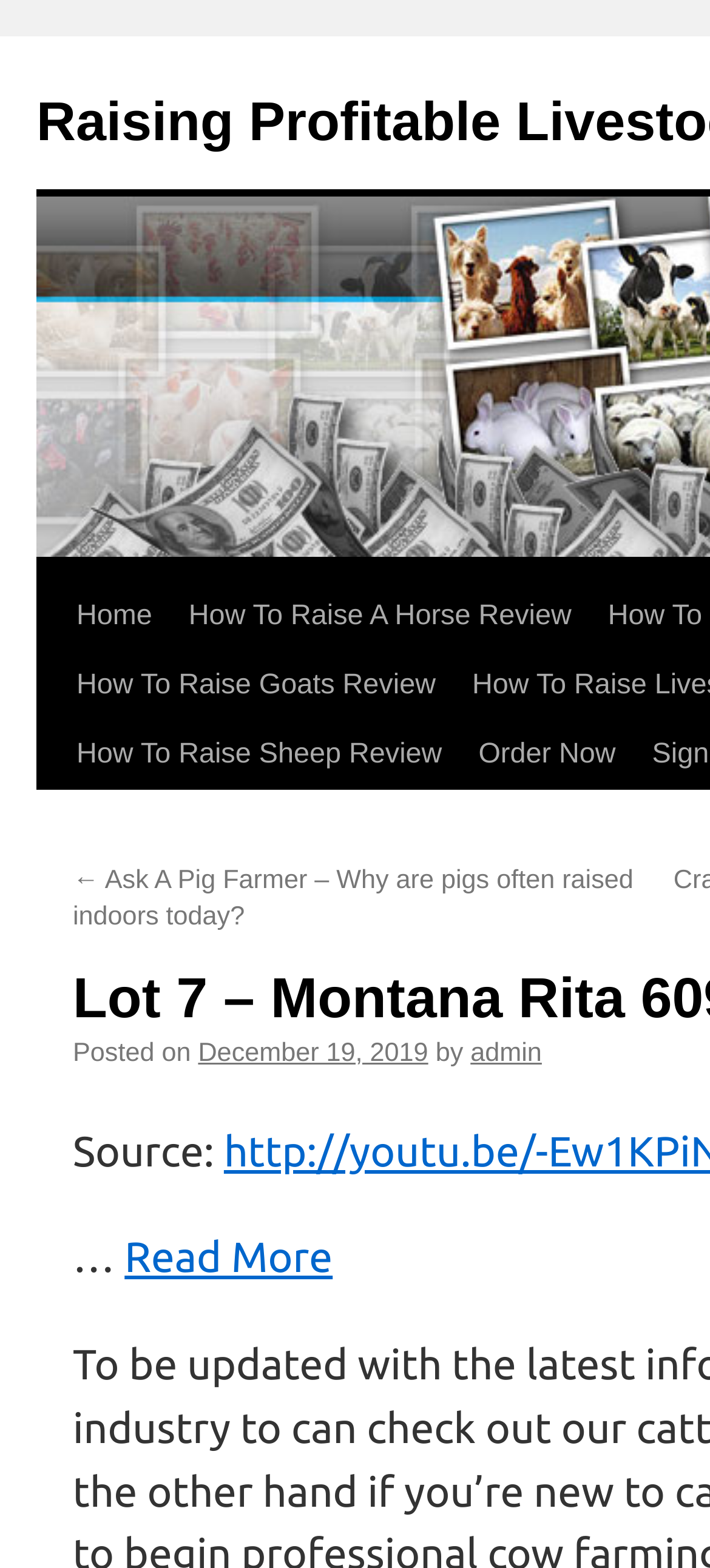What is the text above the 'Read More' link?
Please give a detailed and elaborate answer to the question based on the image.

The text above the 'Read More' link is an ellipsis, which is represented by three dots '…'.